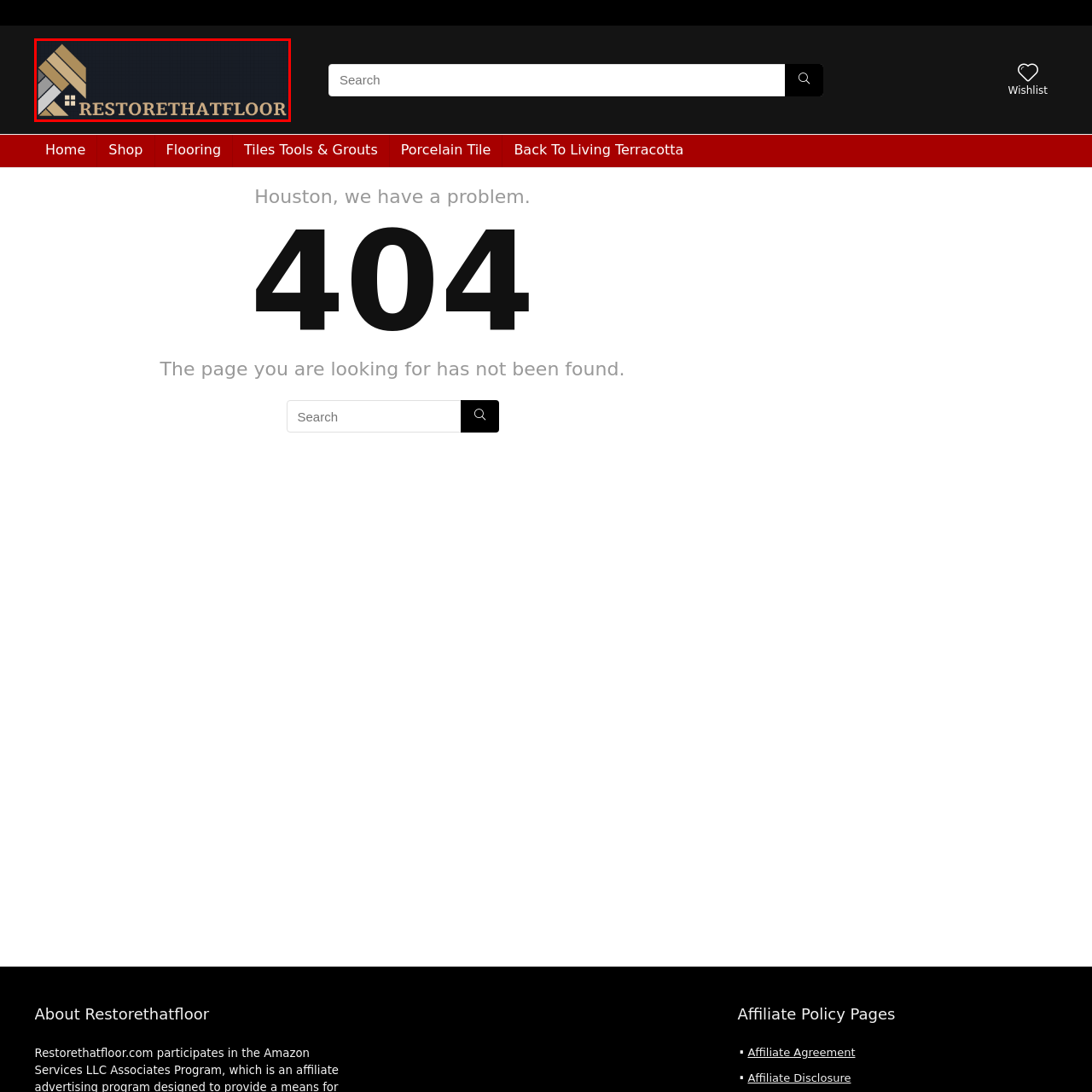Observe the image encased in the red box and deliver an in-depth response to the subsequent question by interpreting the details within the image:
What is the font style of the company name?

The company name 'RESTORETHATFLOOR' is prominently displayed in an elegant, serif font that enhances its professional appearance, conveying a sense of reliability and warmth associated with home improvement.